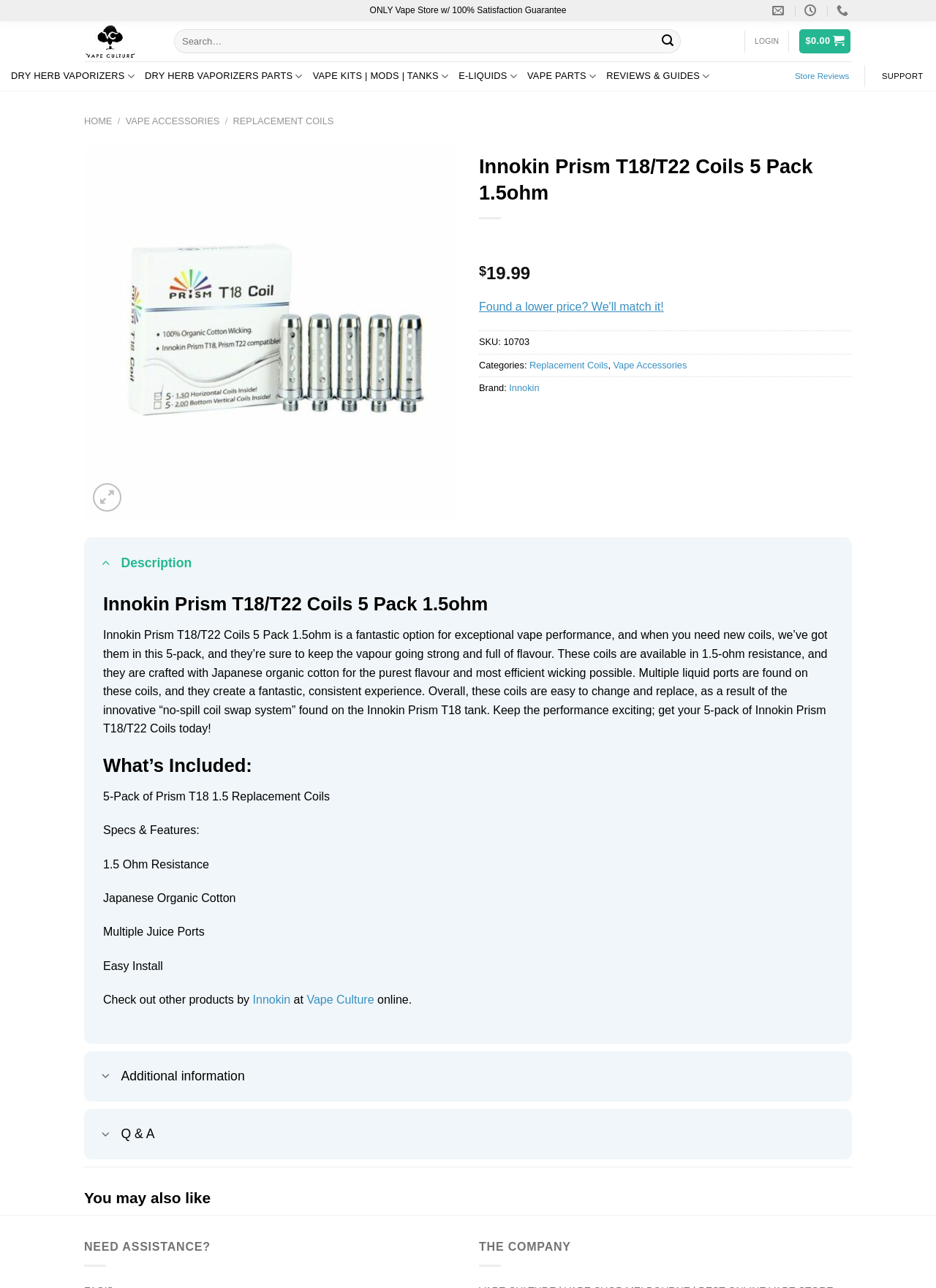Using the element description: "27 January, 201227 January, 2012", determine the bounding box coordinates for the specified UI element. The coordinates should be four float numbers between 0 and 1, [left, top, right, bottom].

None